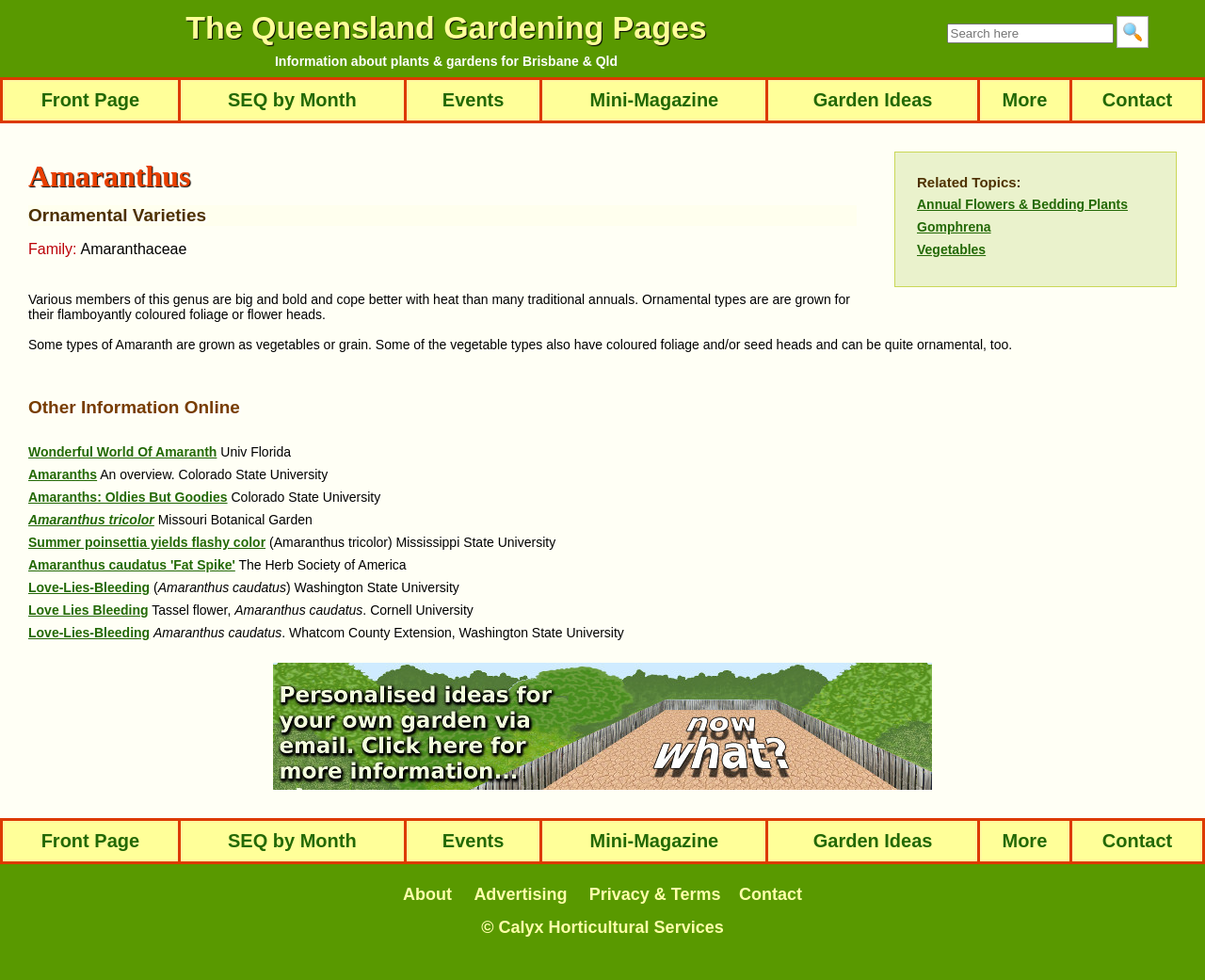Provide the bounding box coordinates of the section that needs to be clicked to accomplish the following instruction: "Search here."

[0.786, 0.024, 0.924, 0.044]